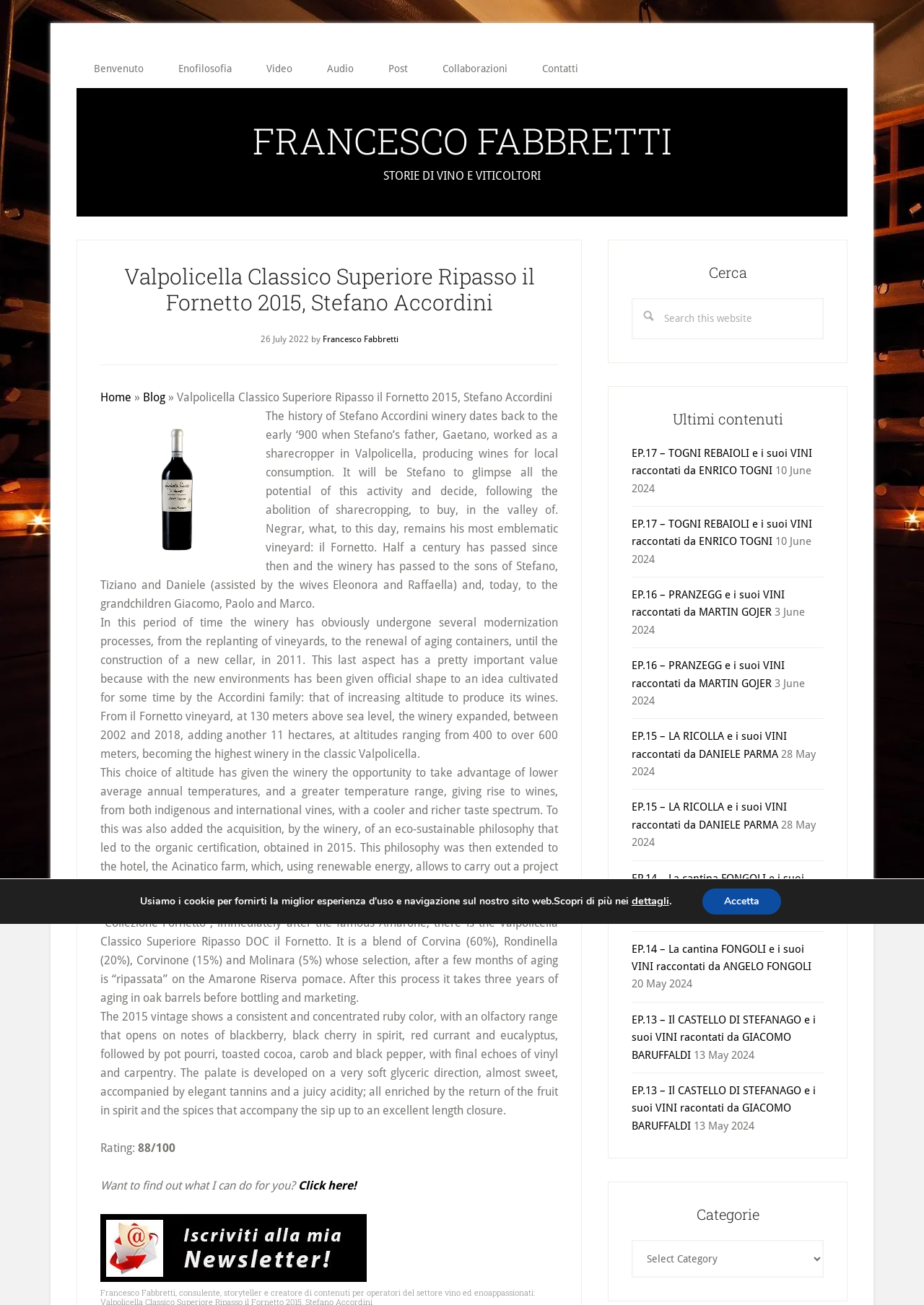Give a one-word or short phrase answer to this question: 
What is the name of the grape variety mentioned in the article?

Corvina